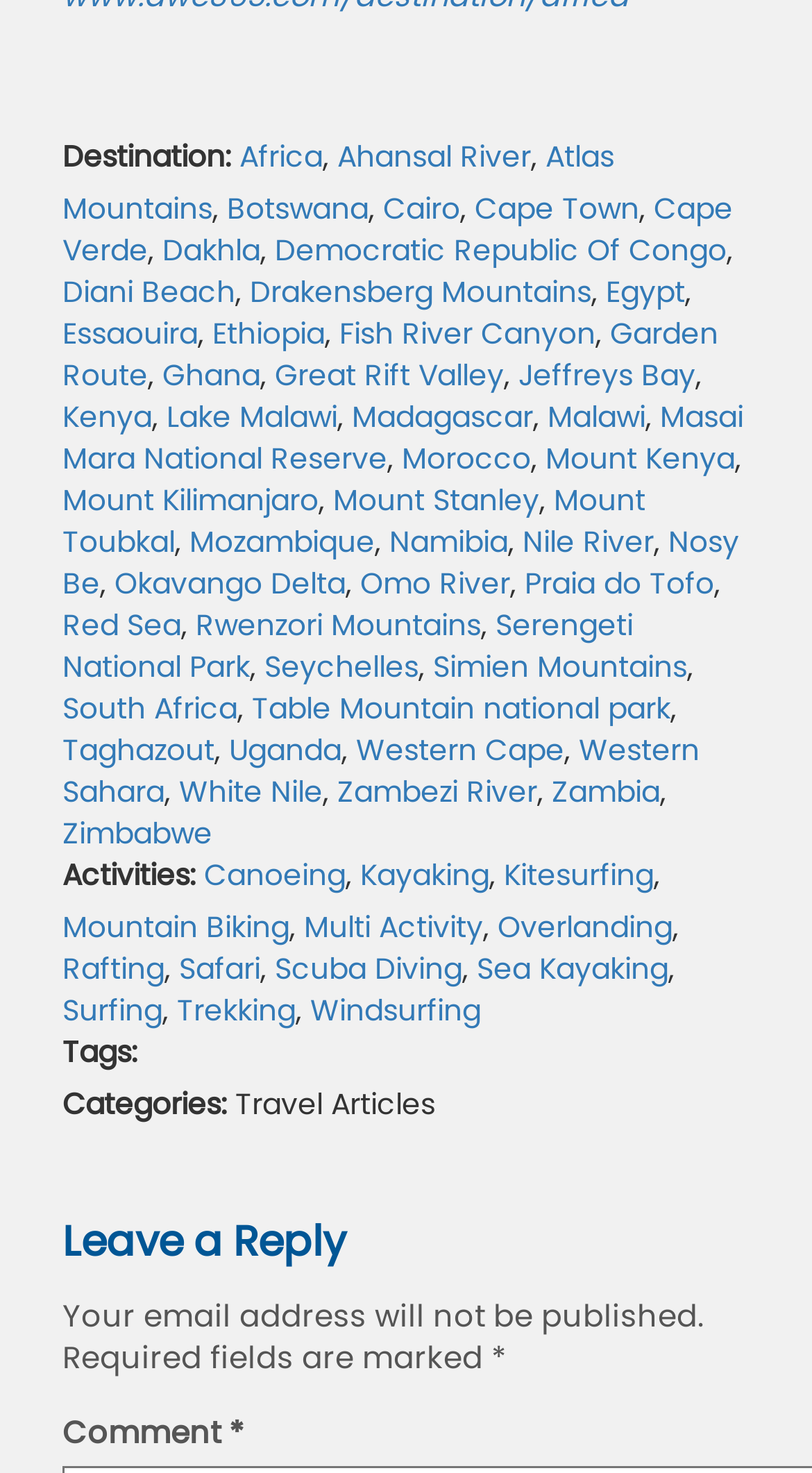What is the first destination listed?
Using the image provided, answer with just one word or phrase.

Africa